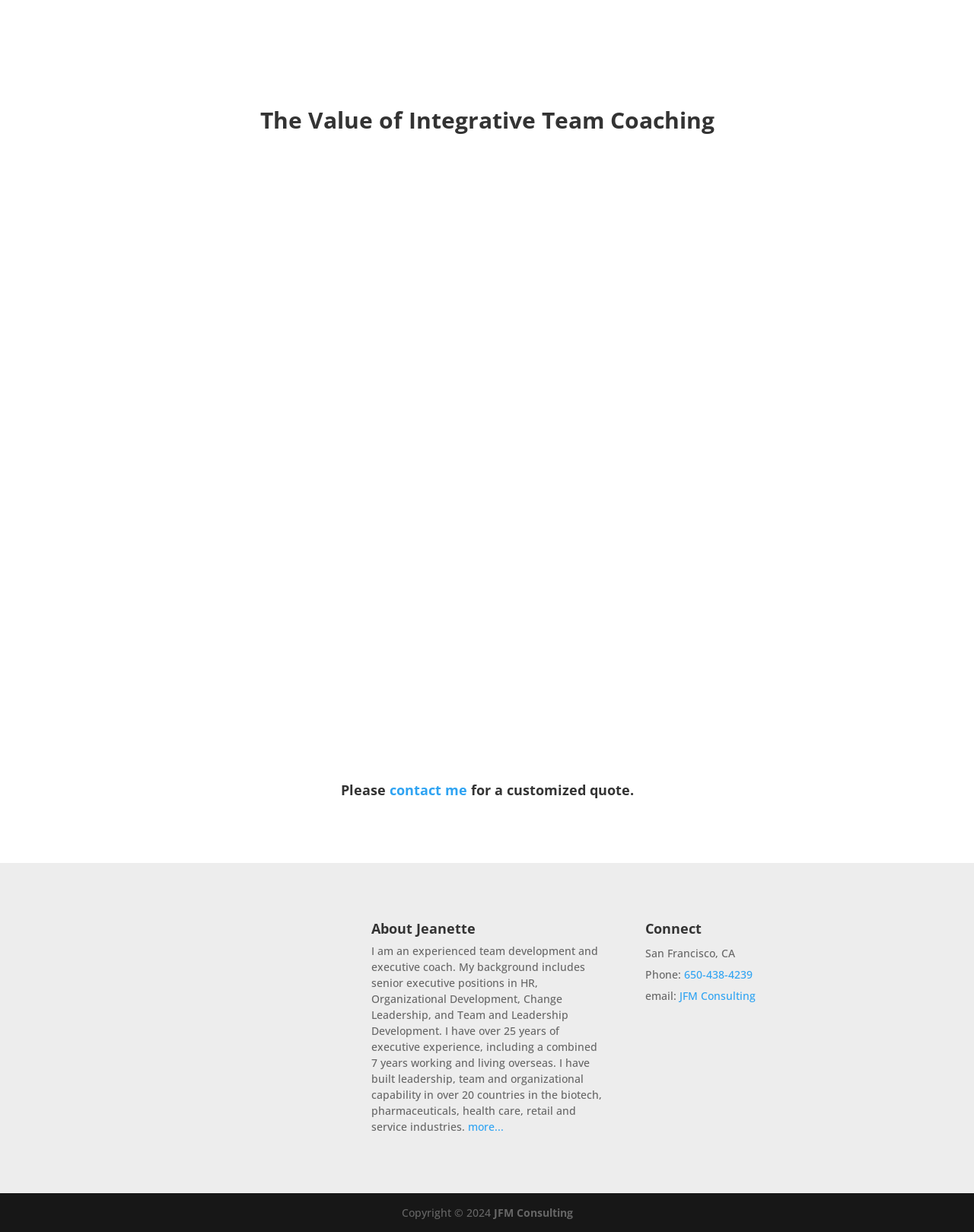What is the copyright year of the webpage?
Using the image, provide a detailed and thorough answer to the question.

The copyright year of the webpage can be found in the StaticText element with the text 'Copyright © 2024', which is located at the bottom of the webpage.